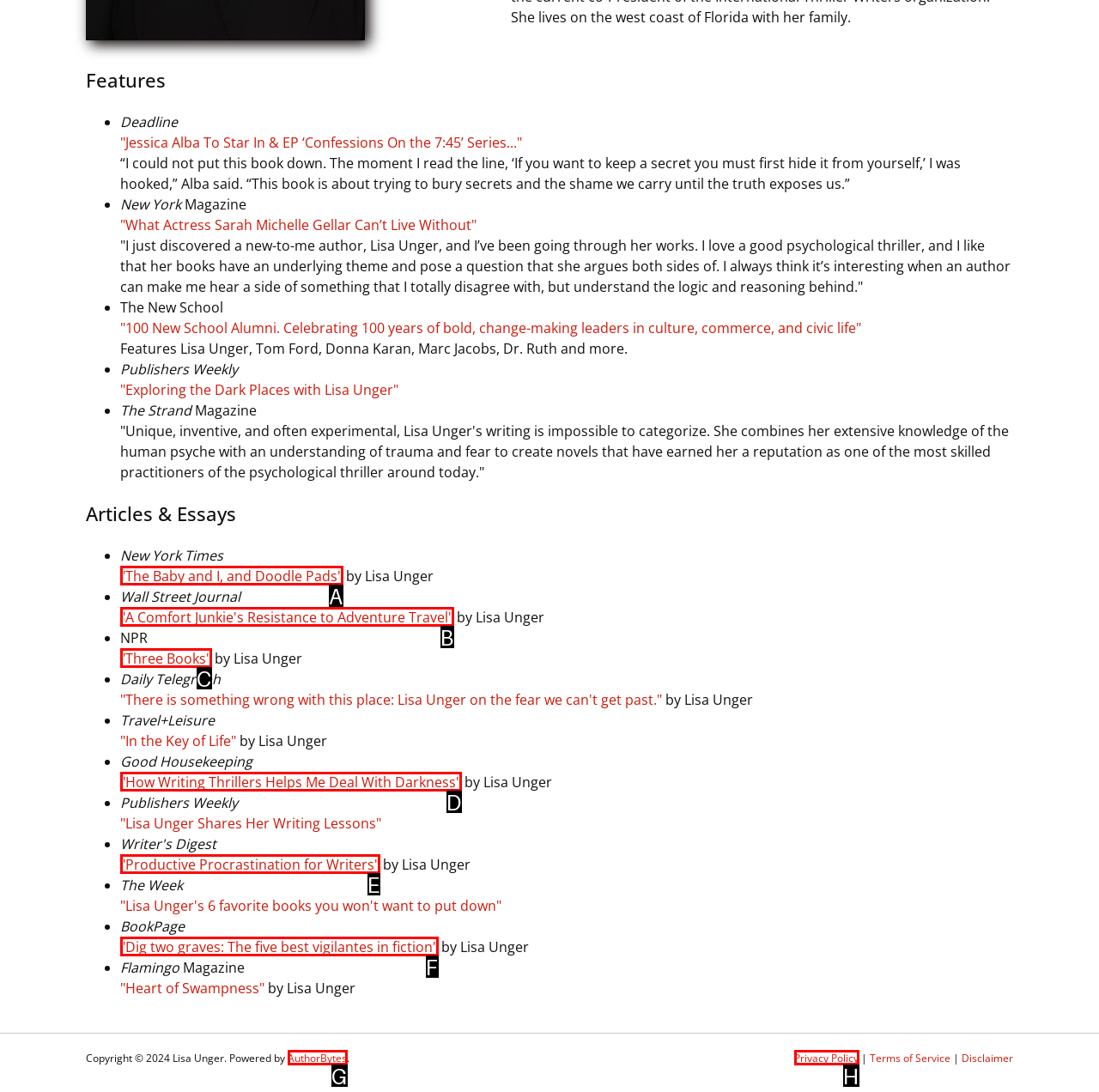Identify which HTML element matches the description: Privacy Policy. Answer with the correct option's letter.

H